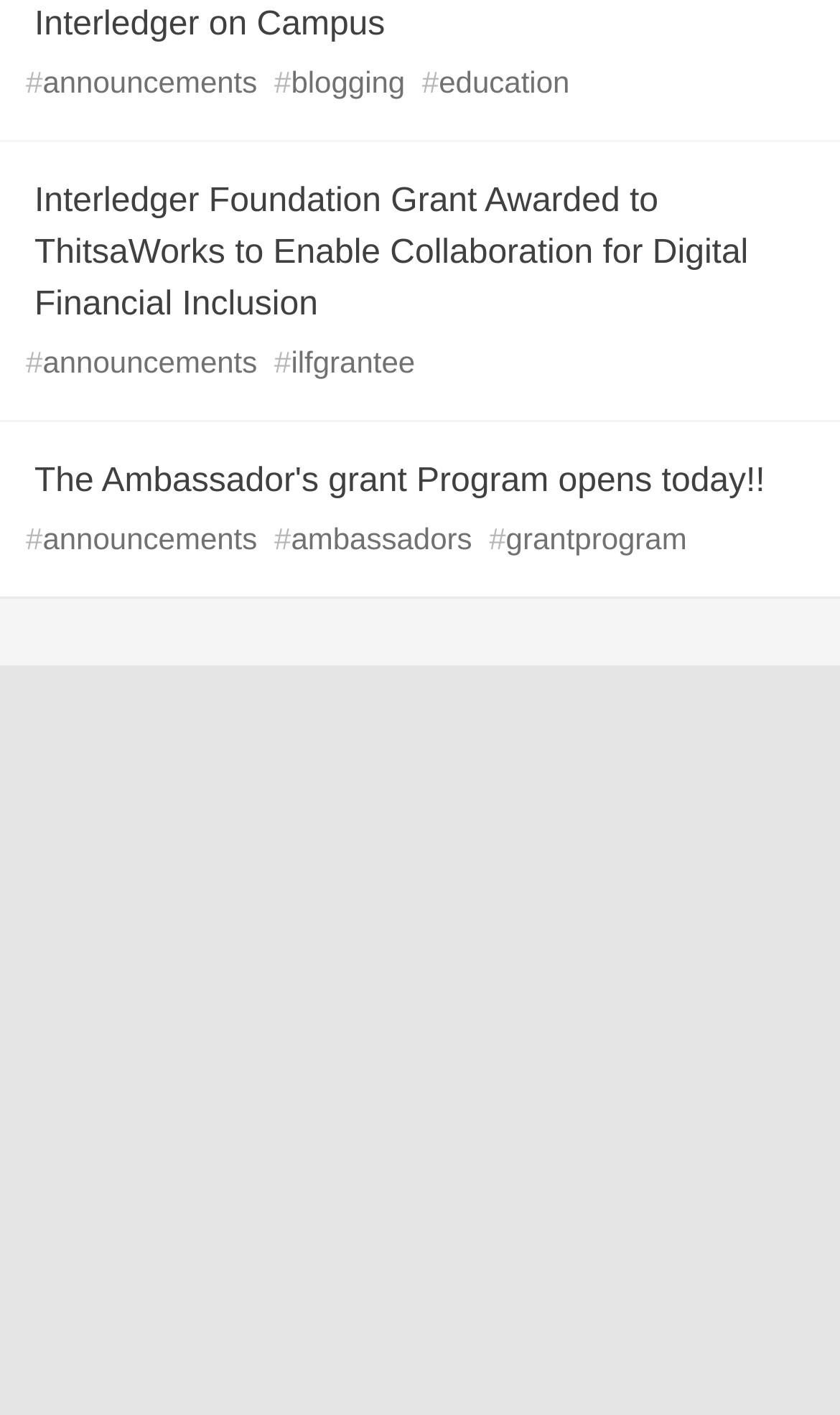Please find the bounding box coordinates of the element that needs to be clicked to perform the following instruction: "Click on Interledger Foundation link". The bounding box coordinates should be four float numbers between 0 and 1, represented as [left, top, right, bottom].

[0.059, 0.583, 0.42, 0.615]